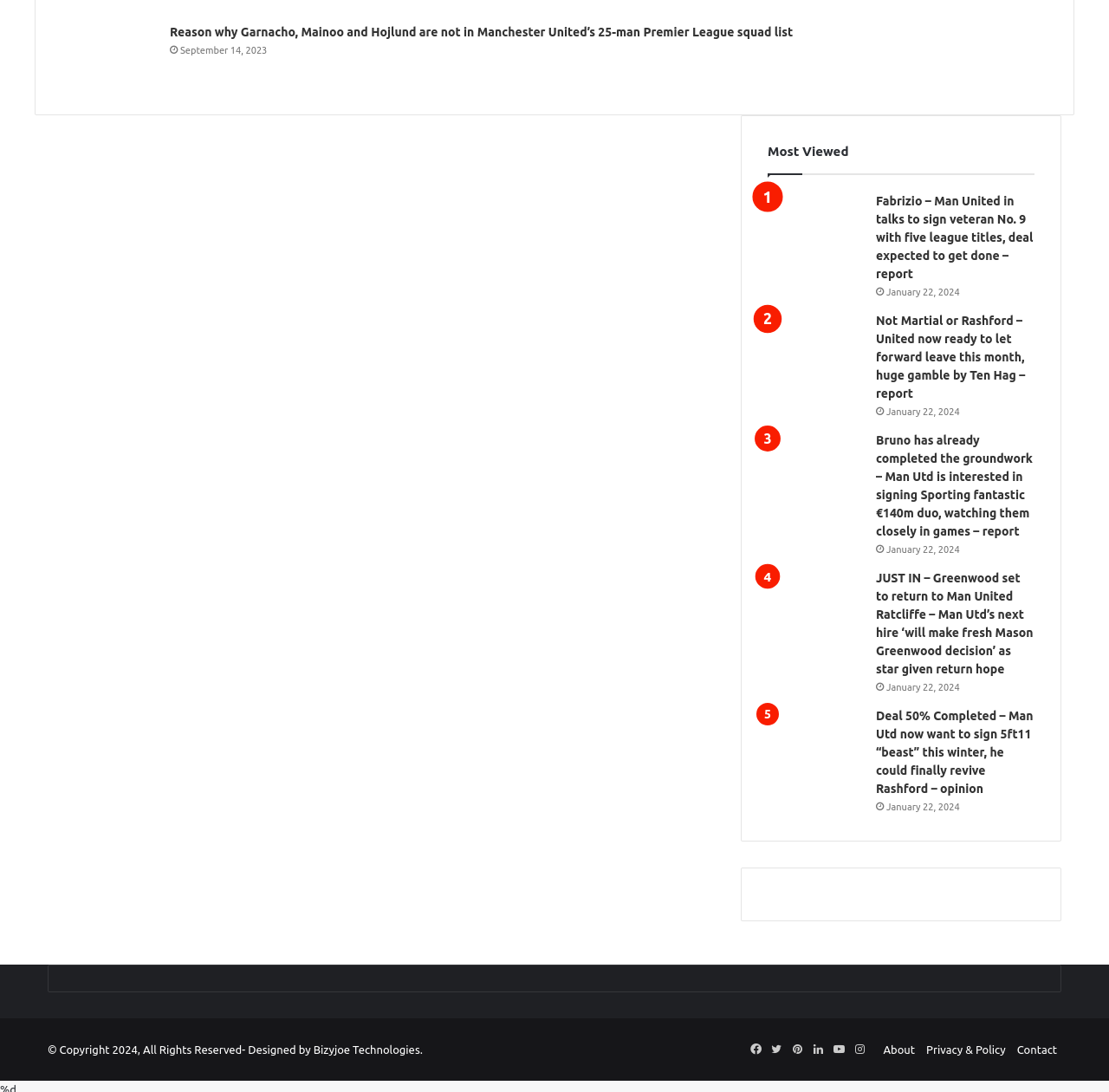Locate the bounding box coordinates of the clickable area to execute the instruction: "View Man Utd takeover article". Provide the coordinates as four float numbers between 0 and 1, represented as [left, top, right, bottom].

[0.067, 0.651, 0.239, 0.75]